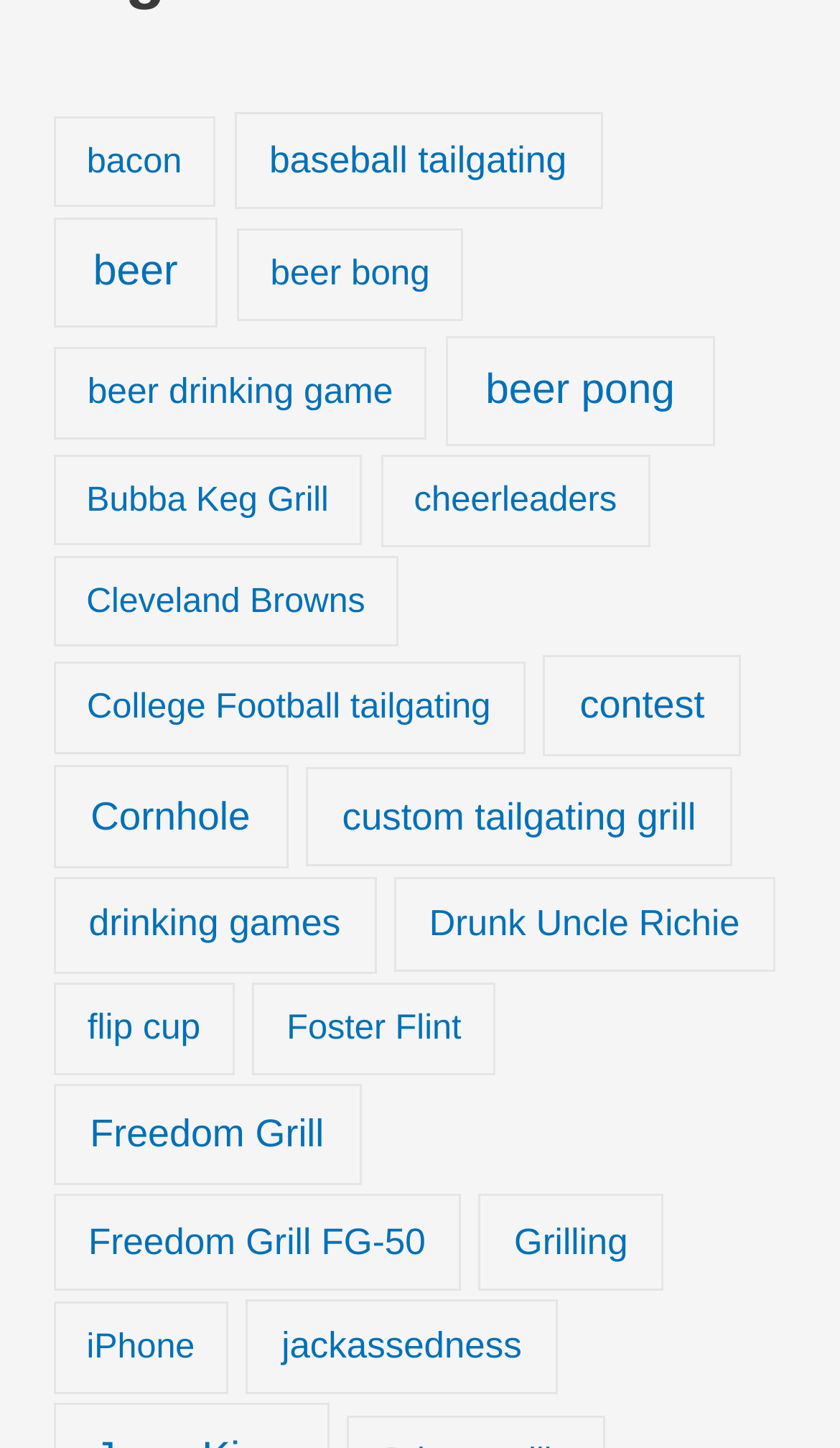Please specify the bounding box coordinates in the format (top-left x, top-left y, bottom-right x, bottom-right y), with values ranging from 0 to 1. Identify the bounding box for the UI component described as follows: Drunk Uncle Richie

[0.469, 0.605, 0.922, 0.671]